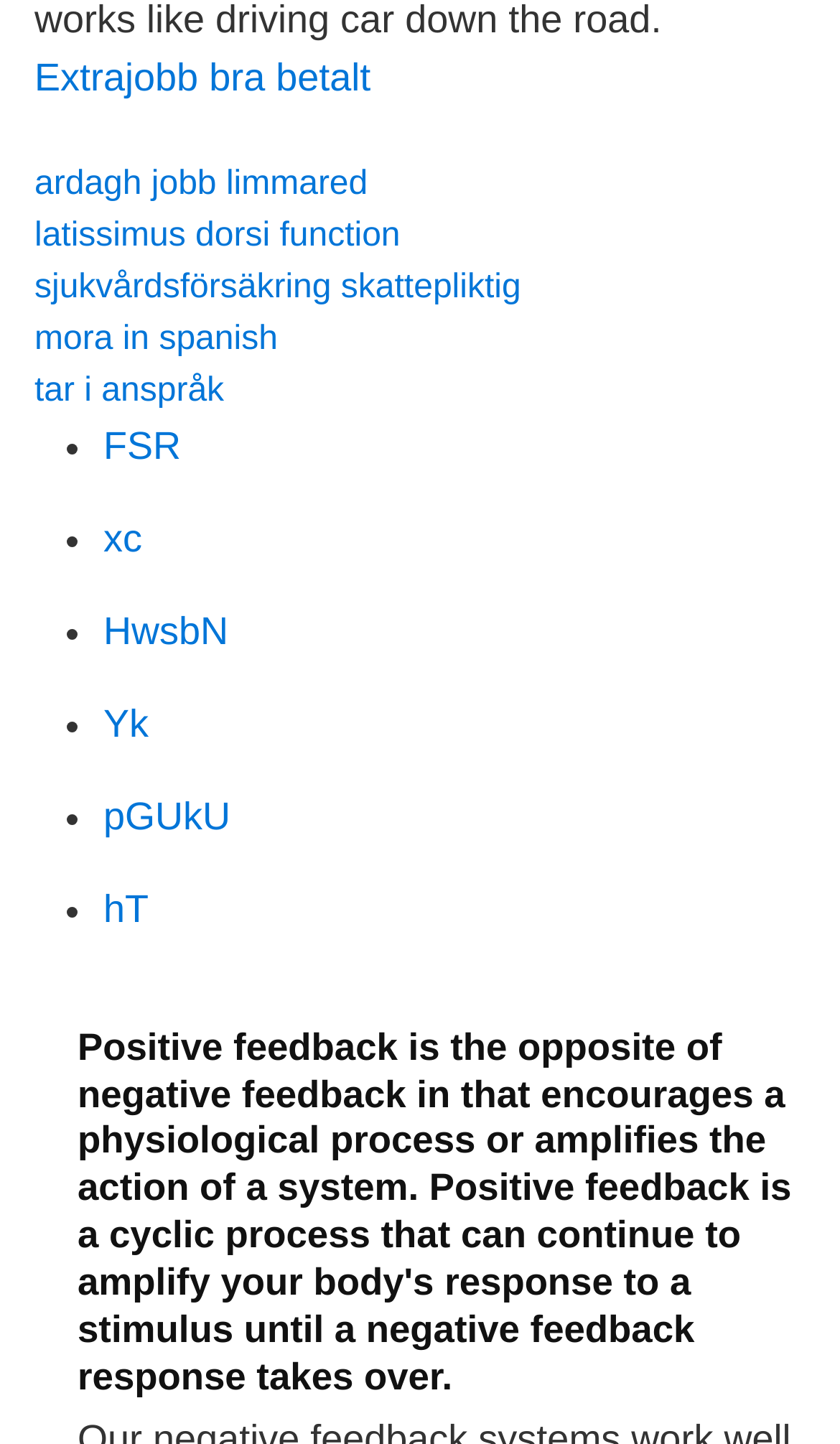What is the purpose of the list markers? Based on the image, give a response in one word or a short phrase.

To separate links